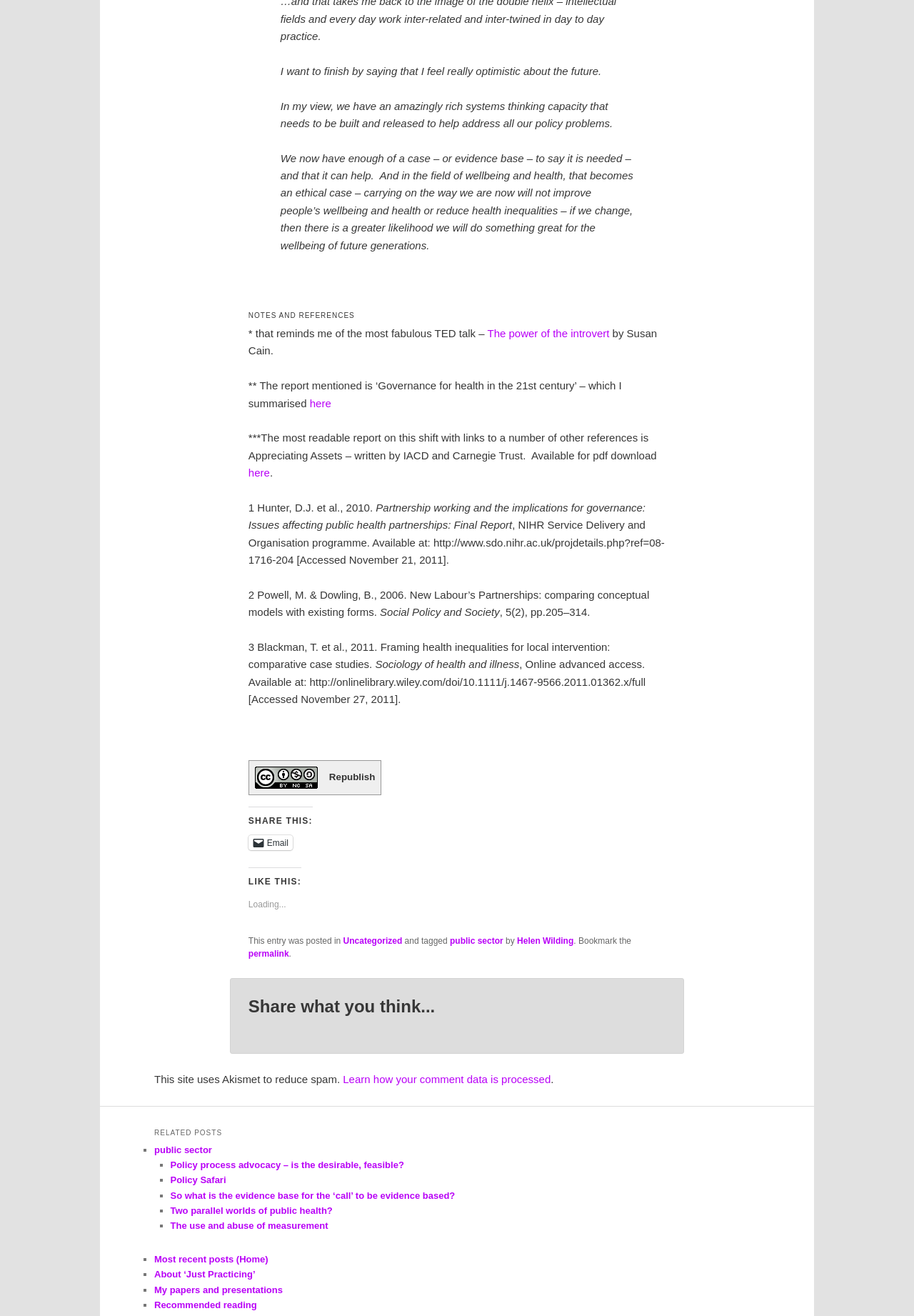Please specify the coordinates of the bounding box for the element that should be clicked to carry out this instruction: "Click the 'Uncategorized' link to view related posts". The coordinates must be four float numbers between 0 and 1, formatted as [left, top, right, bottom].

[0.375, 0.711, 0.44, 0.719]